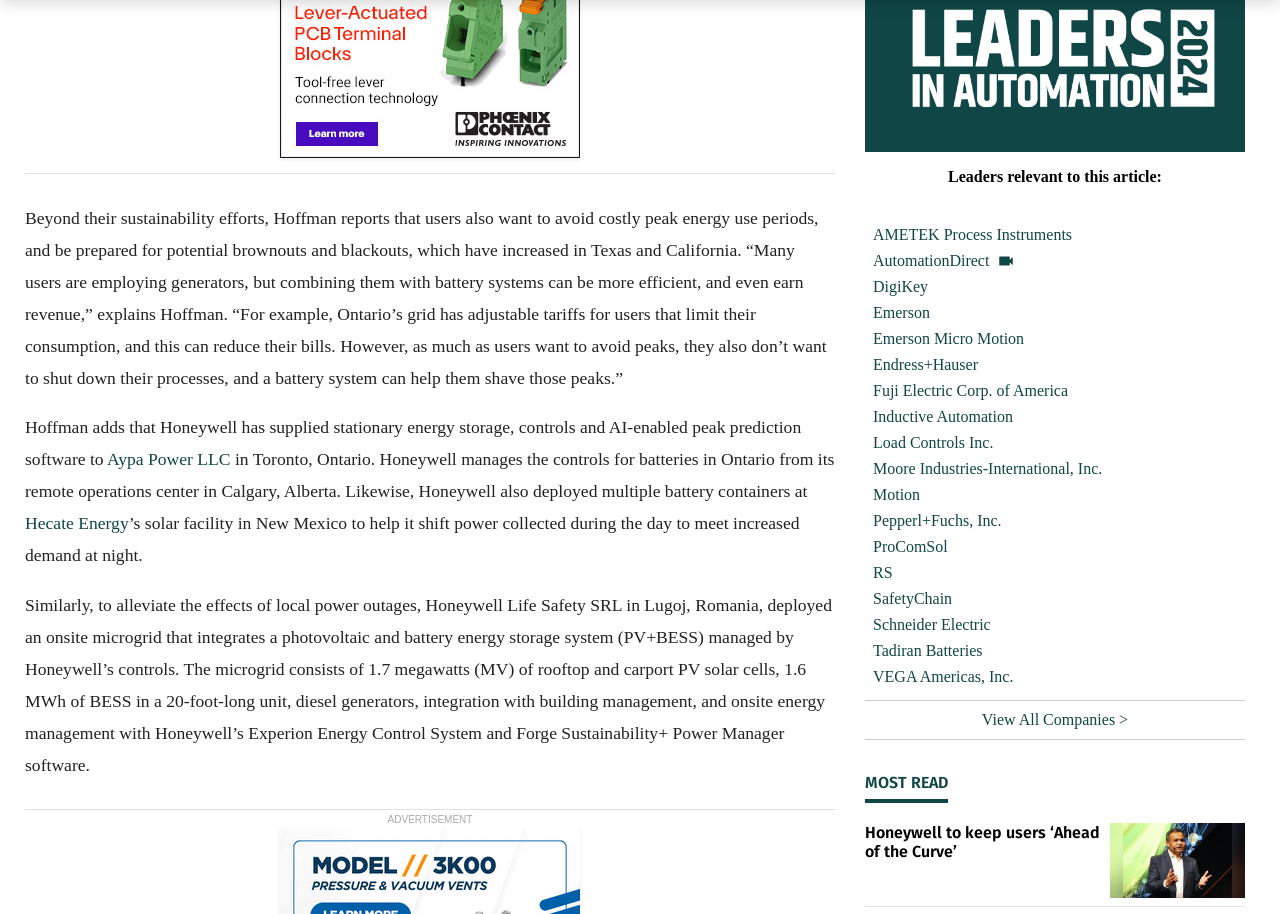What is the first link on the webpage?
Based on the image, respond with a single word or phrase.

Systems Integration